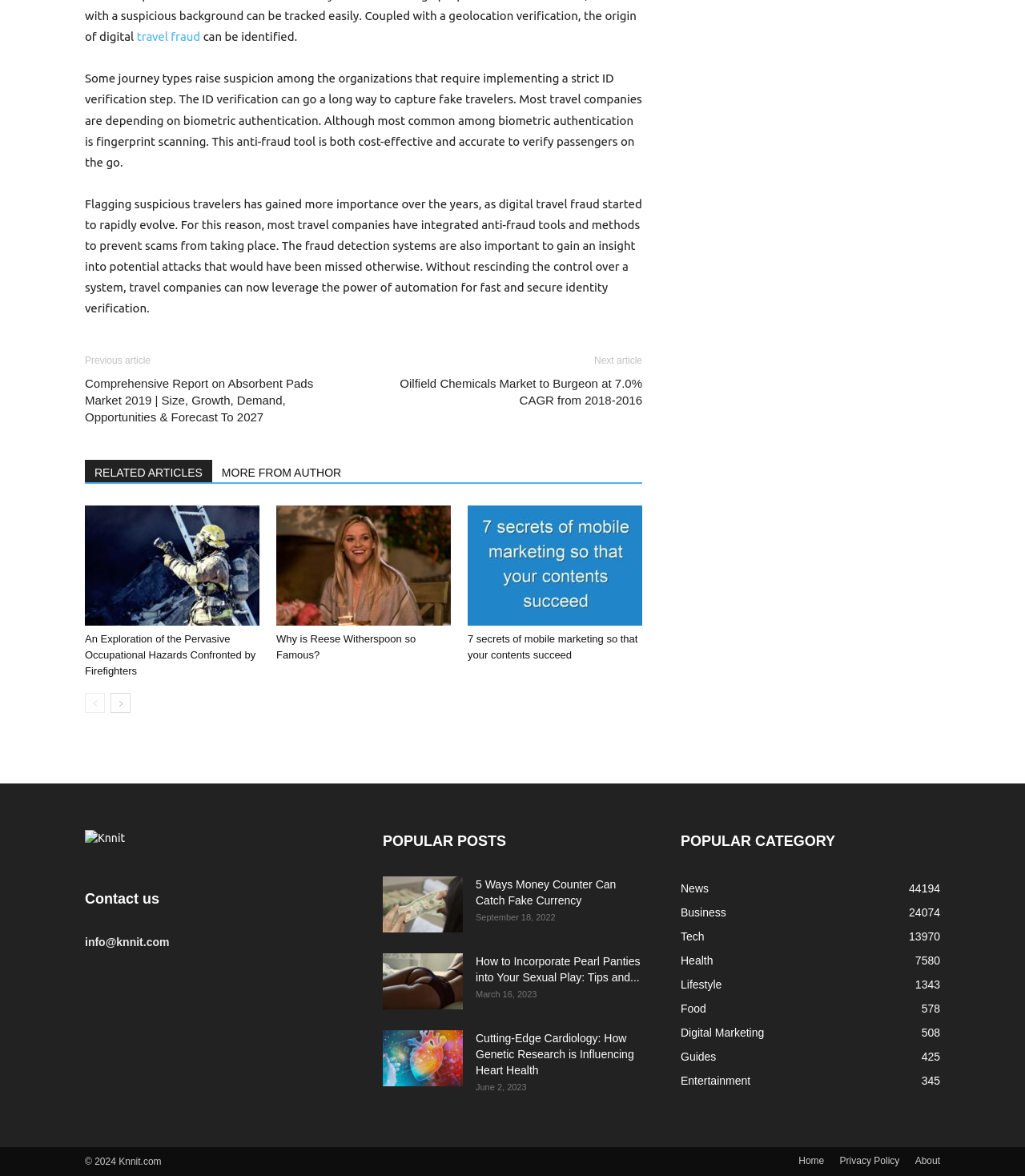What is the topic of the first article?
Based on the screenshot, provide your answer in one word or phrase.

Travel fraud